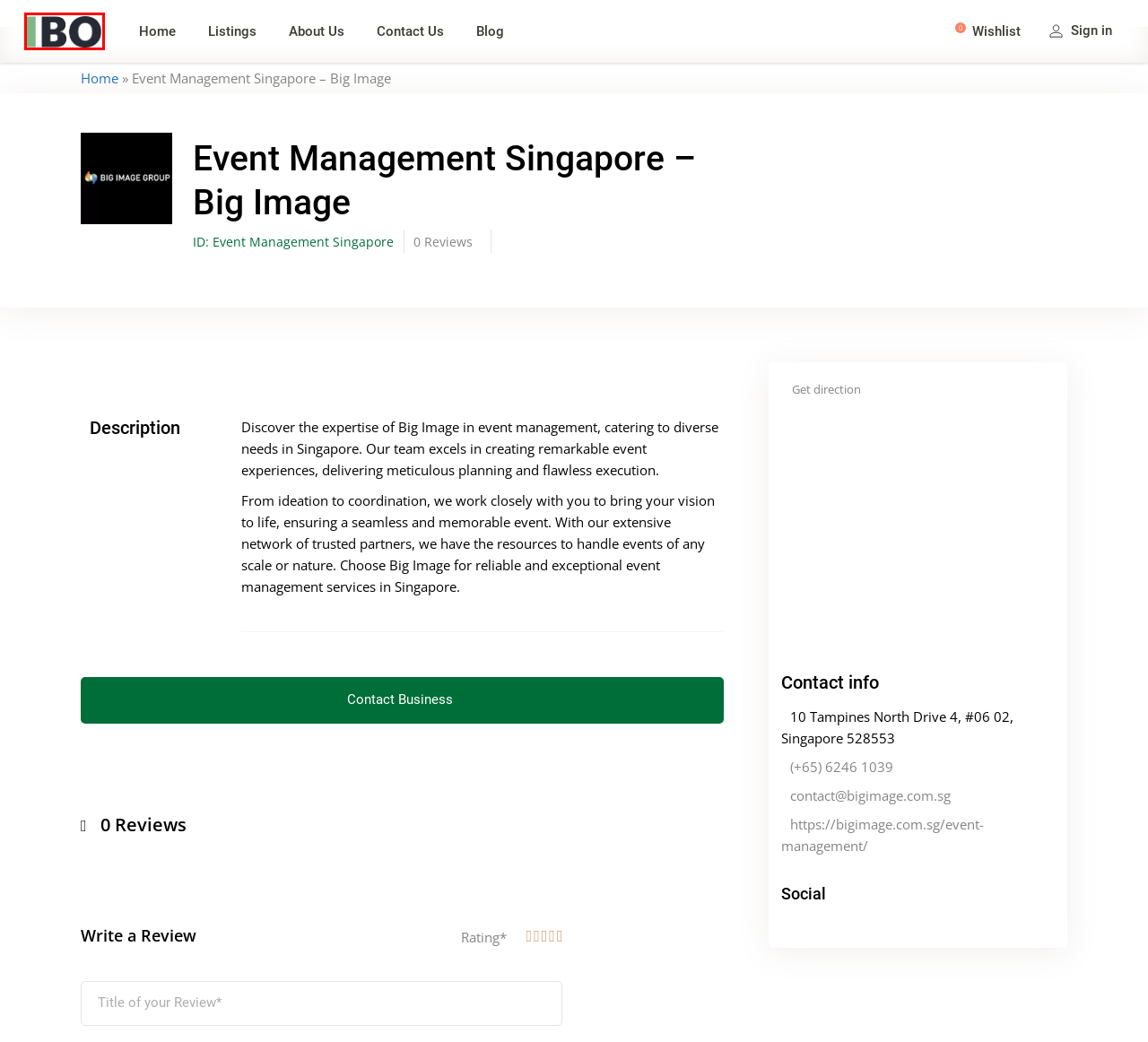You are given a screenshot of a webpage with a red rectangle bounding box around a UI element. Select the webpage description that best matches the new webpage after clicking the element in the bounding box. Here are the candidates:
A. Top Business Solution Firms in Singapore - 2023 Reviews | IBO
B. List of Top Auditing Firms in Singapore - 2023 Reviews | IBO
C. Singapore Business Directory - List of Companies in Singapore
D. About Us - Find Solution for Your Business - IBO
E. Contact us - IBO
F. List of Registered Companies in Singapore - IBO
G. List of Top Payroll Firms in Singapore - 2023 Reviews | IBO
H. Blog – IBO

C